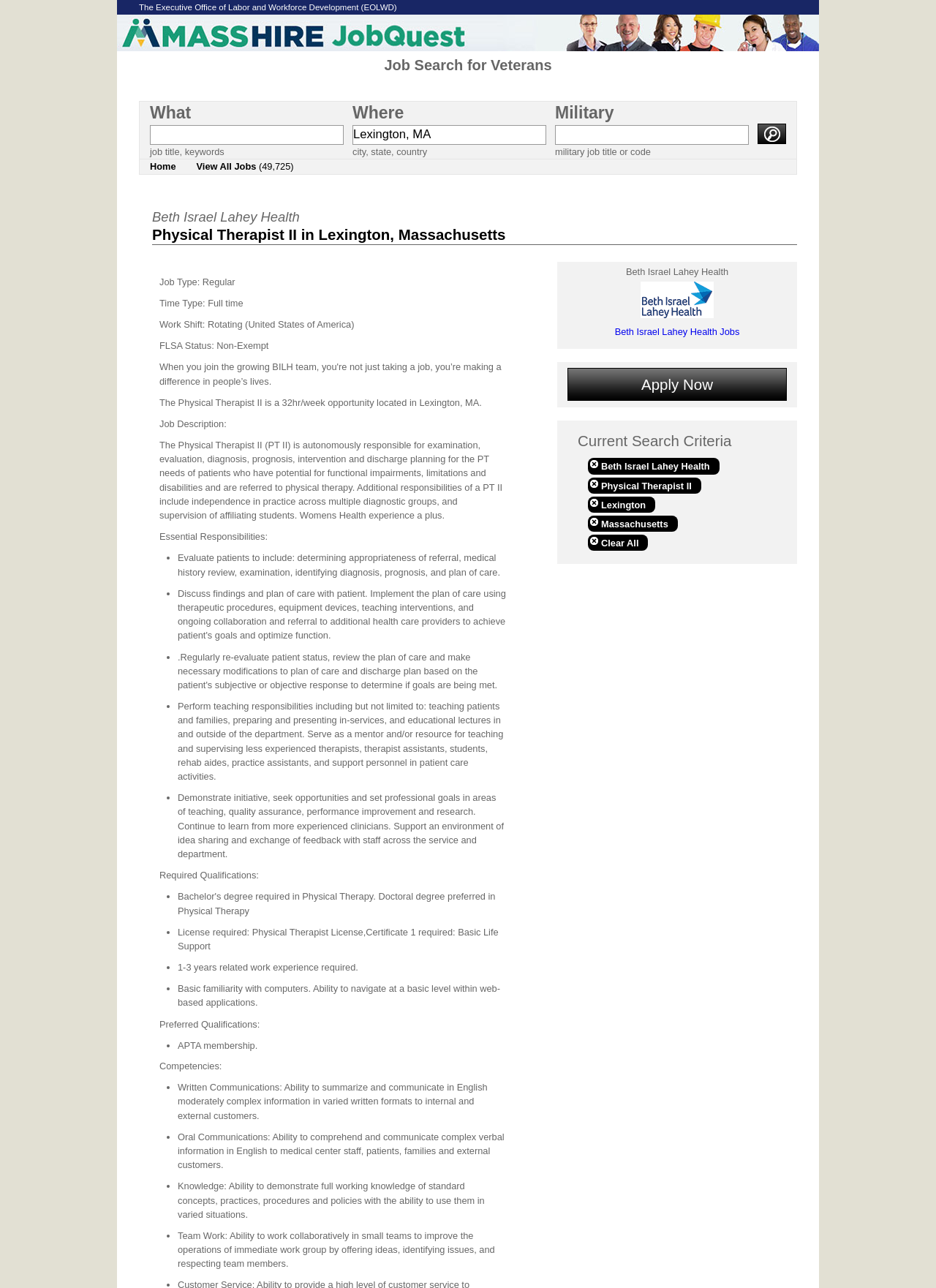Determine the bounding box coordinates for the area you should click to complete the following instruction: "Select a location".

[0.377, 0.097, 0.582, 0.123]